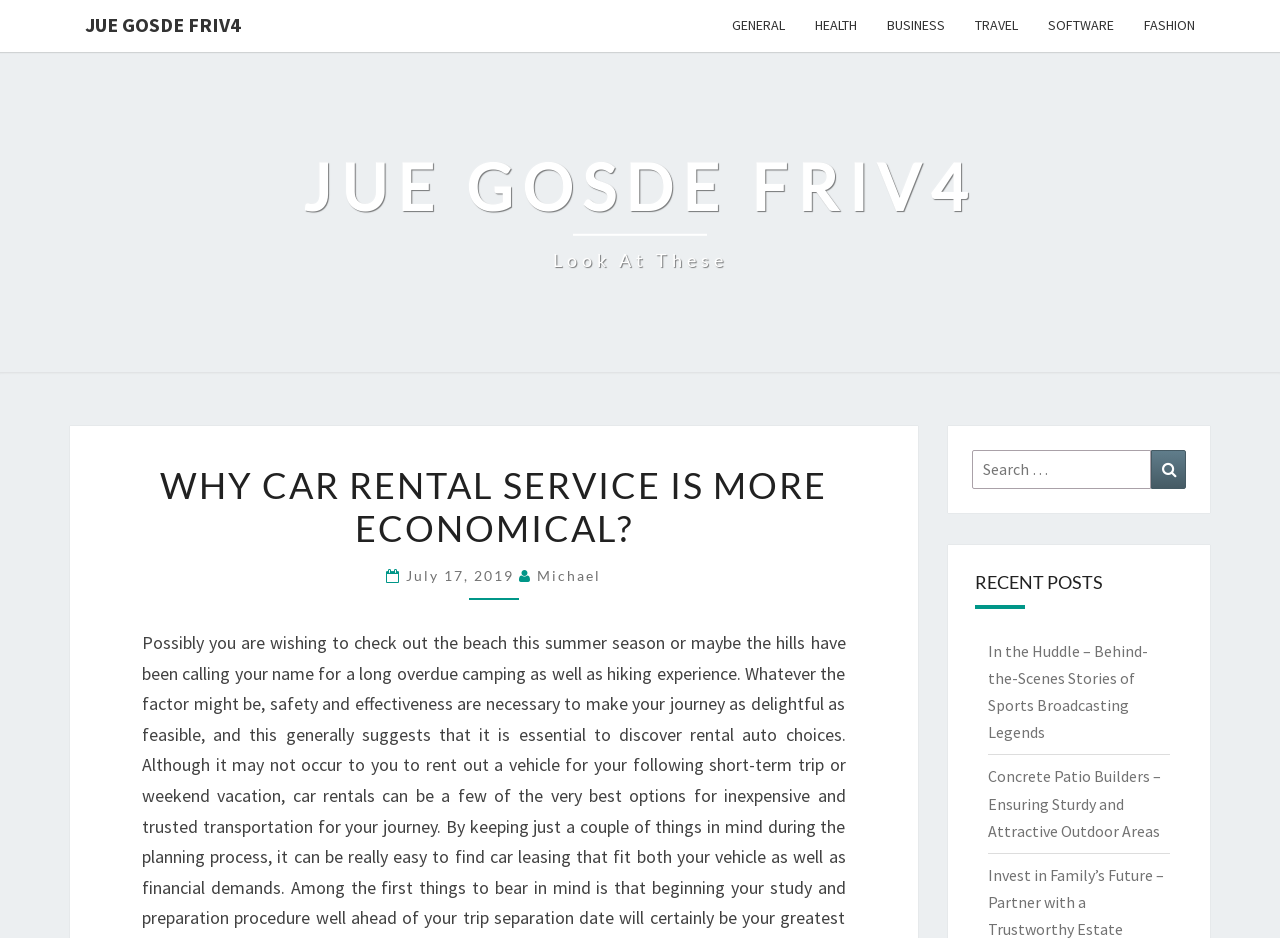What is the text next to the calendar icon? Analyze the screenshot and reply with just one word or a short phrase.

July 17, 2019